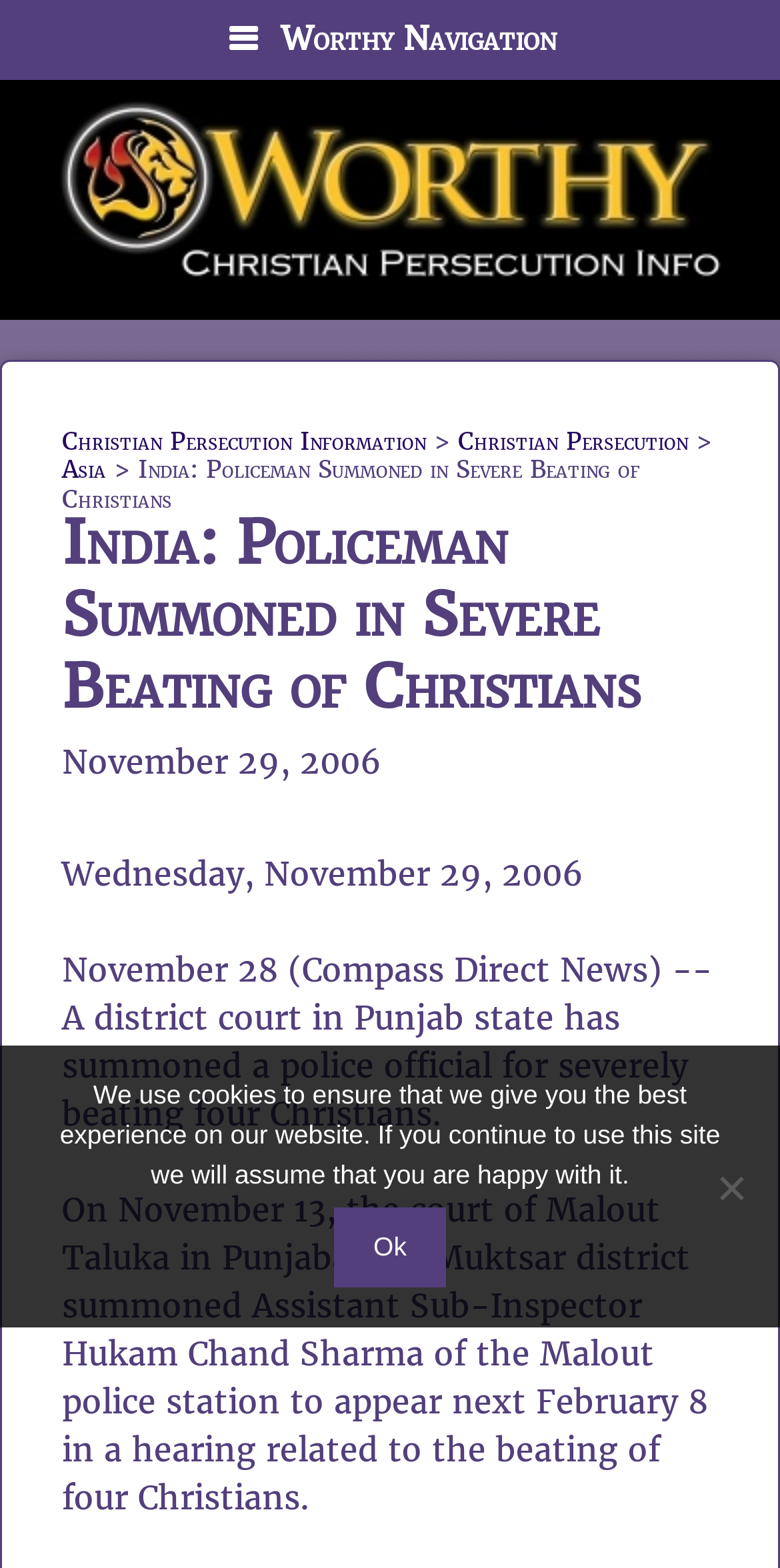What is the date of the article?
Using the image as a reference, give a one-word or short phrase answer.

November 29, 2006